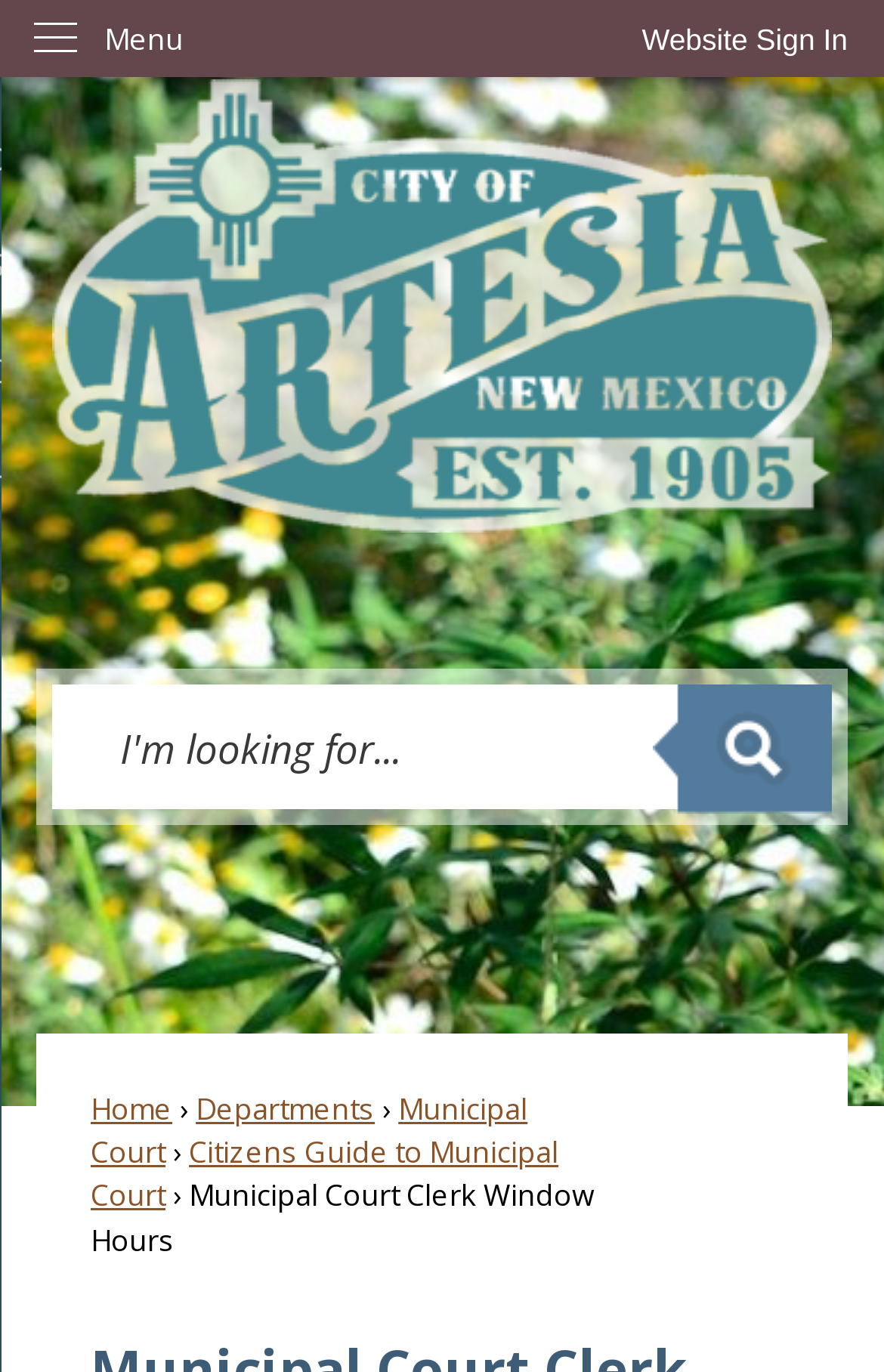Determine the bounding box coordinates of the element's region needed to click to follow the instruction: "Search for something". Provide these coordinates as four float numbers between 0 and 1, formatted as [left, top, right, bottom].

[0.041, 0.487, 0.959, 0.601]